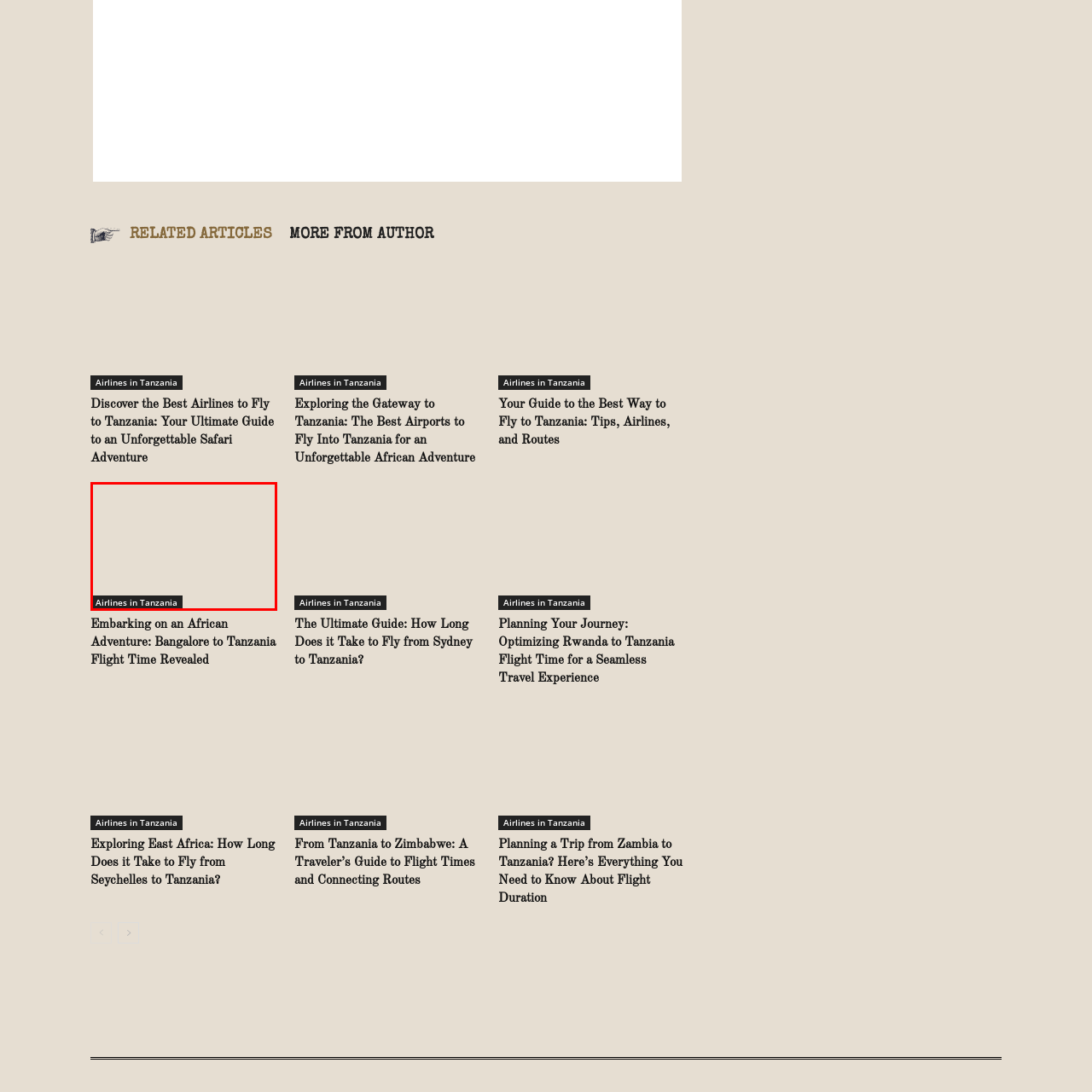Analyze the image surrounded by the red outline and answer the ensuing question with as much detail as possible based on the image:
What is the purpose of the visual?

The caption explains that the visual serves as a highlighted reference point within the context of a larger article or guide focused on travel, specifically detailing the airlines operating in Tanzania, with the aim of drawing attention to essential travel options for readers planning an adventure in Tanzania.